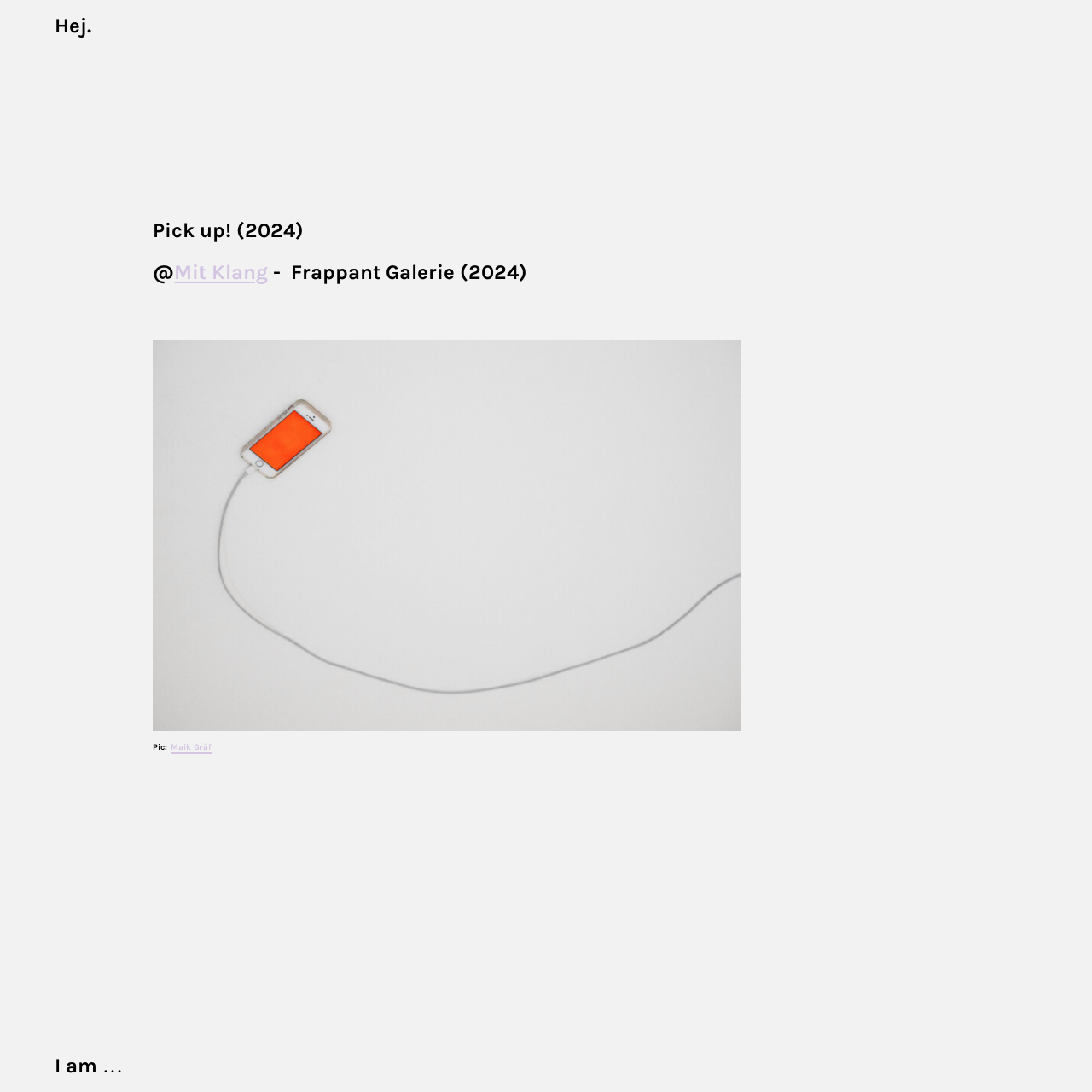Provide an in-depth description of the elements and layout of the webpage.

The webpage appears to be a personal profile or portfolio page, with a focus on the individual's name and creative work. At the top left of the page, there is a link with the text "Hej.", which is likely the person's name or username. 

Below the name, there is a brief description or tagline, indicated by the StaticText element "@", followed by a link to "Mit Klang" and a longer text describing the person's affiliation, "Frappant Galerie (2024)". This suggests that the person is associated with the Frappant Galerie, possibly as an artist or exhibitor.

To the right of this text, there is a prominent image, also labeled "Hej.", which may be a profile picture or a representative image of the person's work. 

At the bottom left of the page, there is a credit or attribution section, with the text "Pic:" followed by a link to "Maik Gräf", who may be the photographer or creator of the image. 

Finally, at the very bottom of the page, there is another link with the text "I am …", which may lead to a more detailed bio or about page.